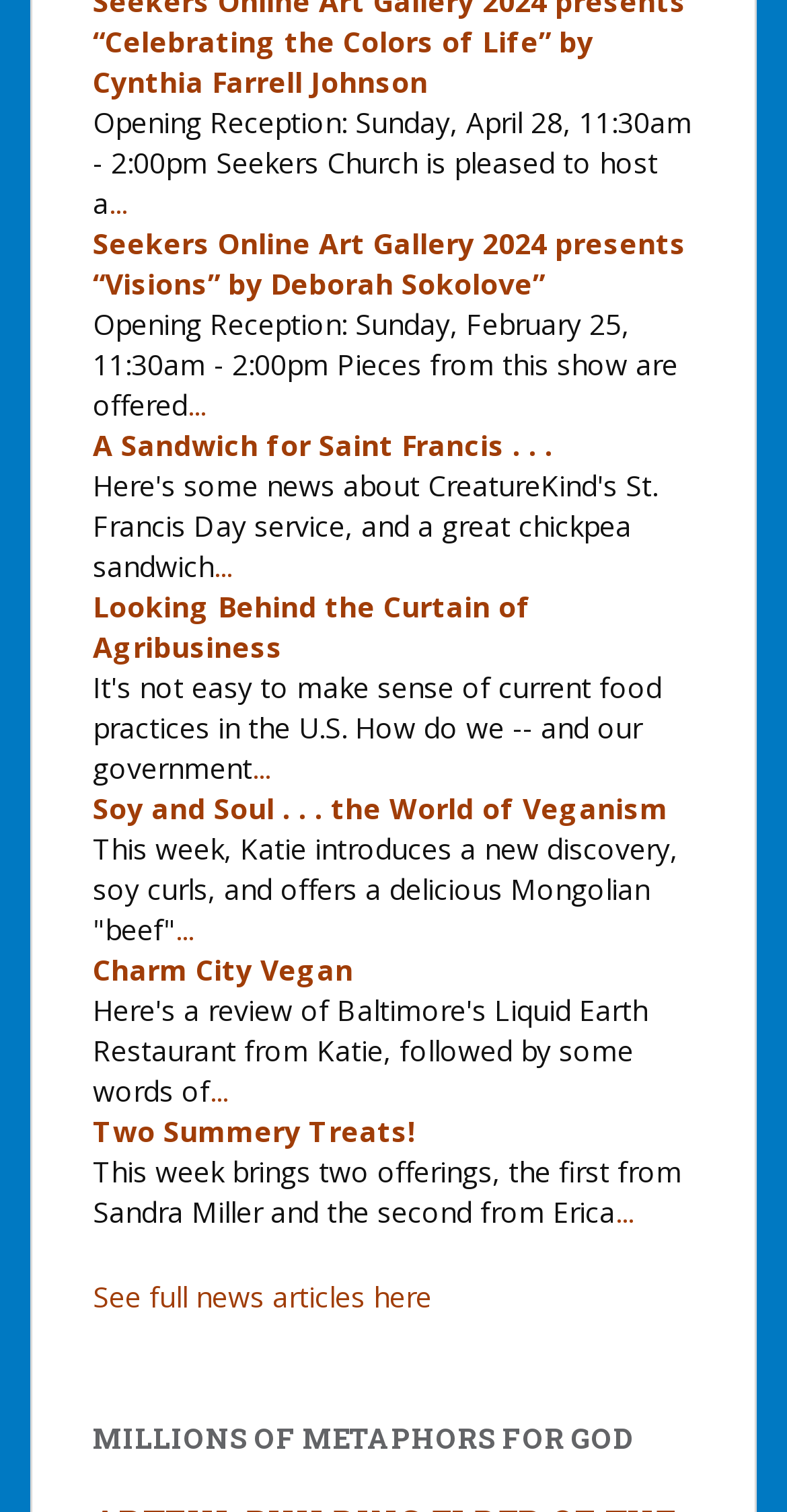Highlight the bounding box coordinates of the region I should click on to meet the following instruction: "Read about Opening Reception".

[0.118, 0.068, 0.879, 0.147]